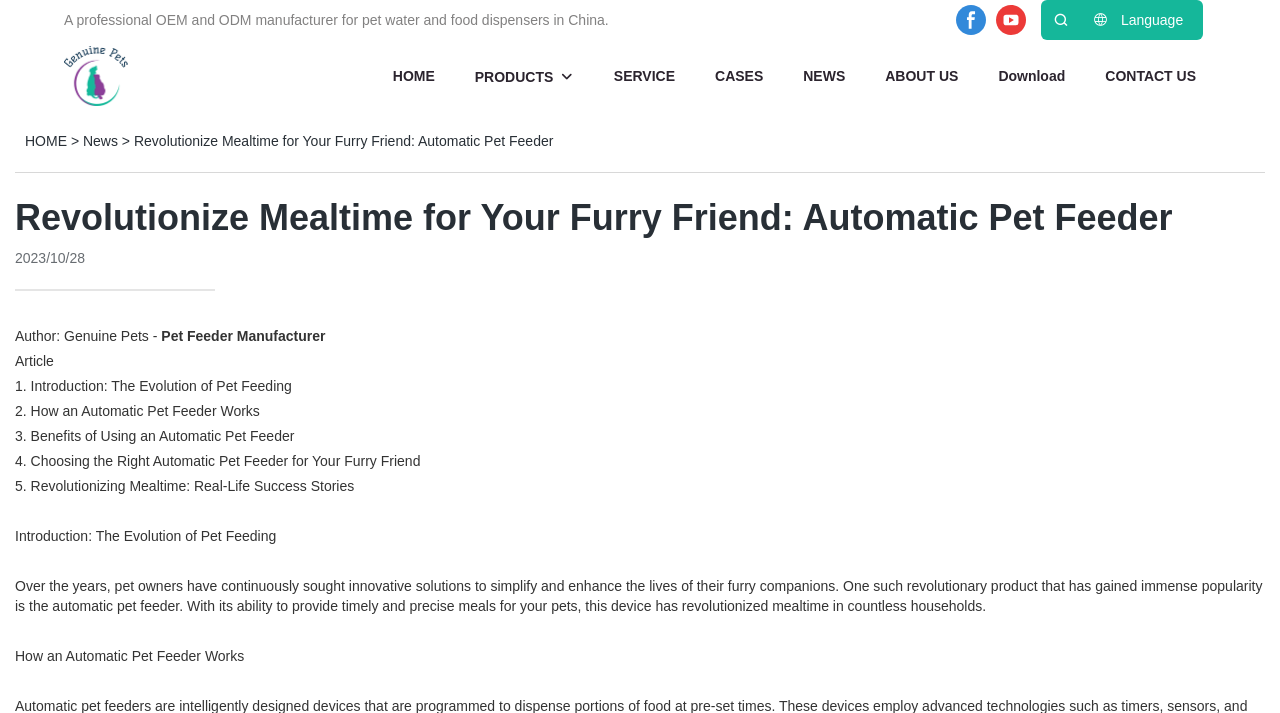Create an elaborate caption for the webpage.

This webpage is about Genuine Pets, a professional OEM and ODM manufacturer for pet water and food dispensers in China. At the top left corner, there is a logo of Genuine Pets with a link to the homepage. Below the logo, there are social media links to Facebook and YouTube. 

On the top right corner, there is a language selection option. The main navigation menu is located below, with links to HOME, PRODUCTS, SERVICE, CASES, NEWS, ABOUT US, Download, and CONTACT US.

The main content of the webpage is an article titled "Revolutionize Mealtime for Your Furry Friend: Automatic Pet Feeder". The article has a heading and a publication date of 2023/10/28. The author of the article is Genuine Pets, and it is categorized as a Pet Feeder Manufacturer article.

The article is divided into five sections: Introduction, How an Automatic Pet Feeder Works, Benefits of Using an Automatic Pet Feeder, Choosing the Right Automatic Pet Feeder, and Revolutionizing Mealtime: Real-Life Success Stories. Each section has a brief summary or introduction, followed by a detailed description of the topic.

There are no images on the page except for the logo of Genuine Pets. The overall layout is organized, with clear headings and concise text, making it easy to read and navigate.